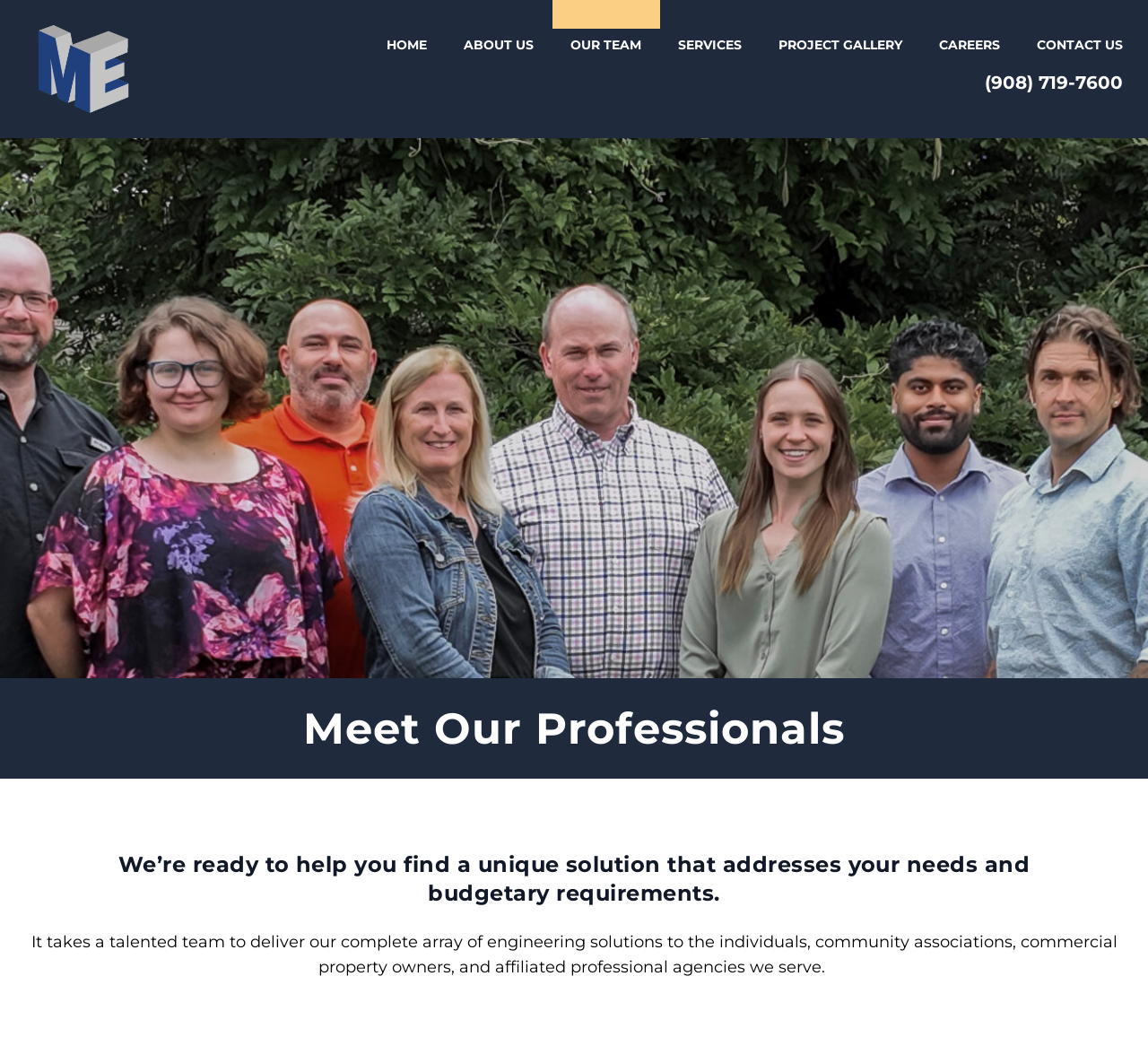Please respond in a single word or phrase: 
What type of solutions does the company provide?

engineering solutions